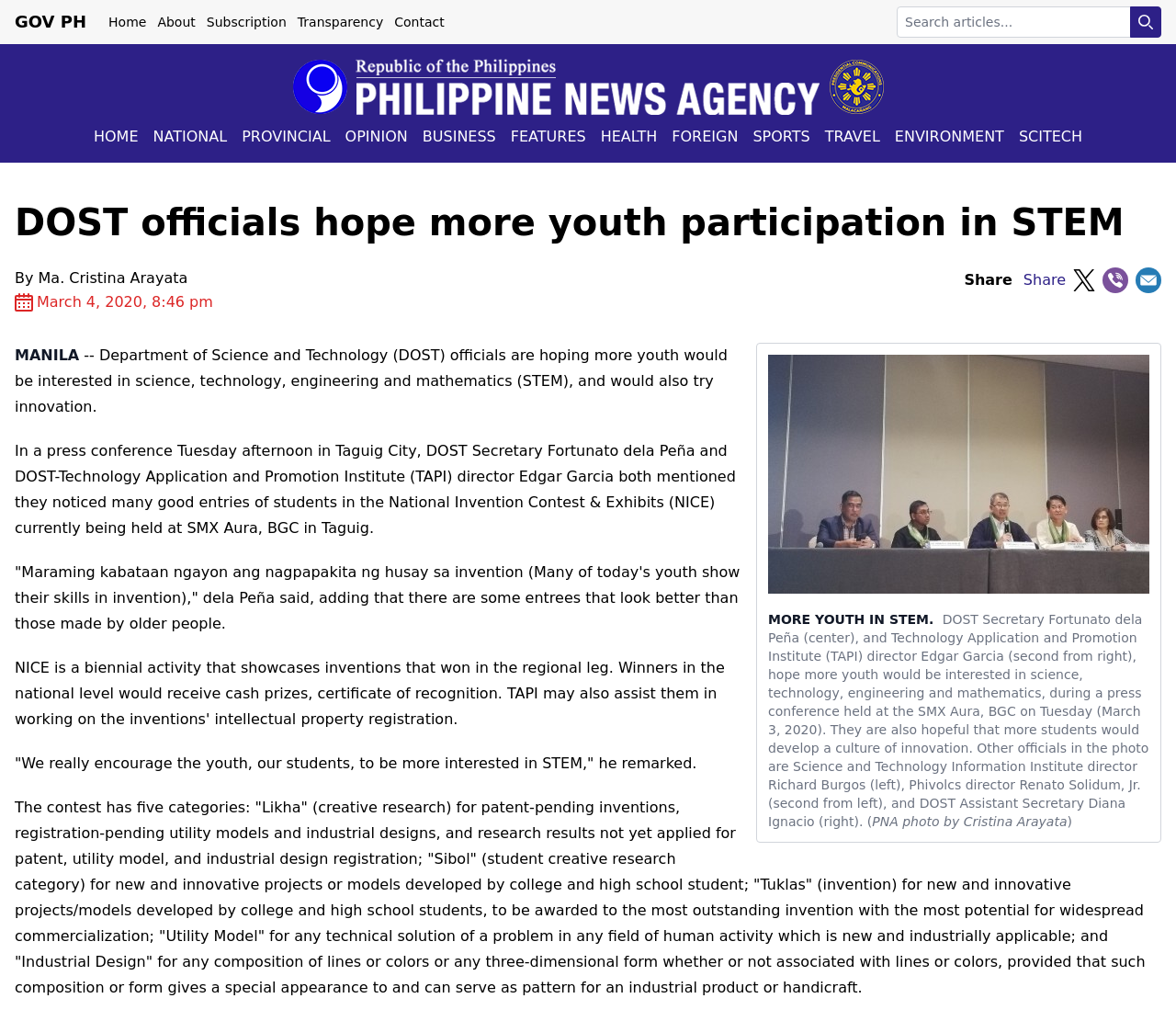Please specify the bounding box coordinates of the clickable region to carry out the following instruction: "Share this article". The coordinates should be four float numbers between 0 and 1, in the format [left, top, right, bottom].

[0.87, 0.266, 0.906, 0.283]